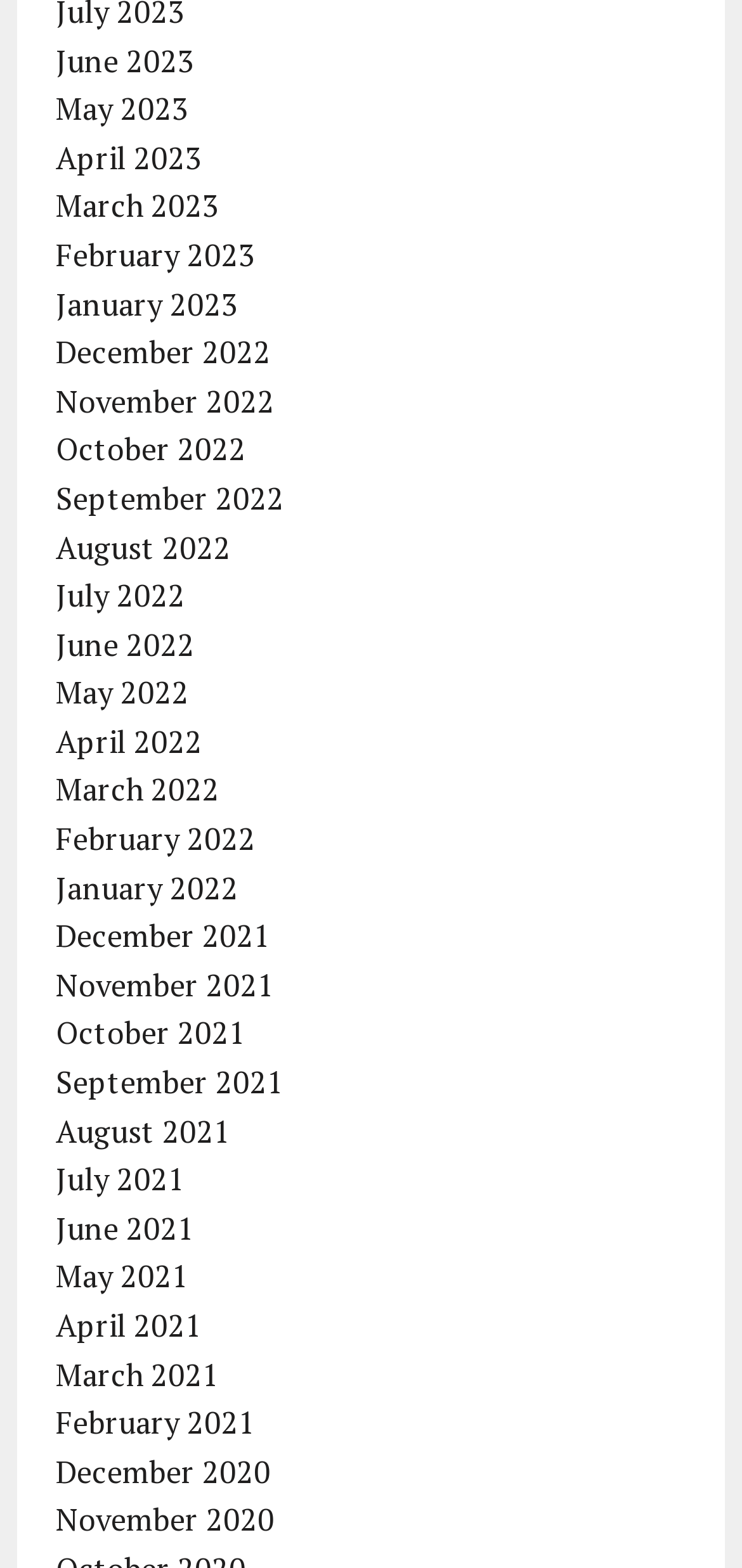How many links are there on the webpage?
Please provide a full and detailed response to the question.

I counted the number of links on the webpage, and there are 24 links, each representing a month from June 2021 to December 2020.